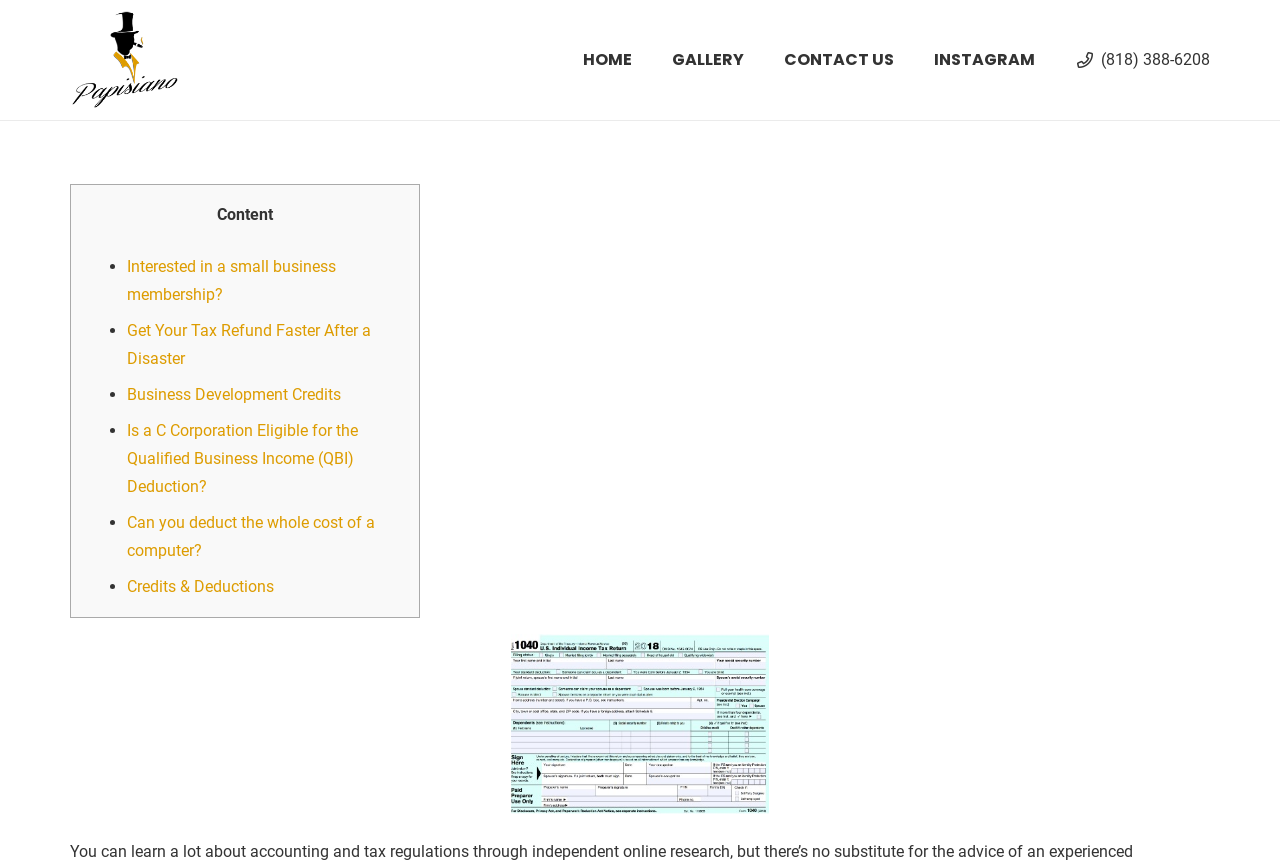Given the content of the image, can you provide a detailed answer to the question?
How many list items are under the 'Content' section?

I examined the 'Content' section and found that it contains 5 list items, each starting with a bullet point and followed by a link.